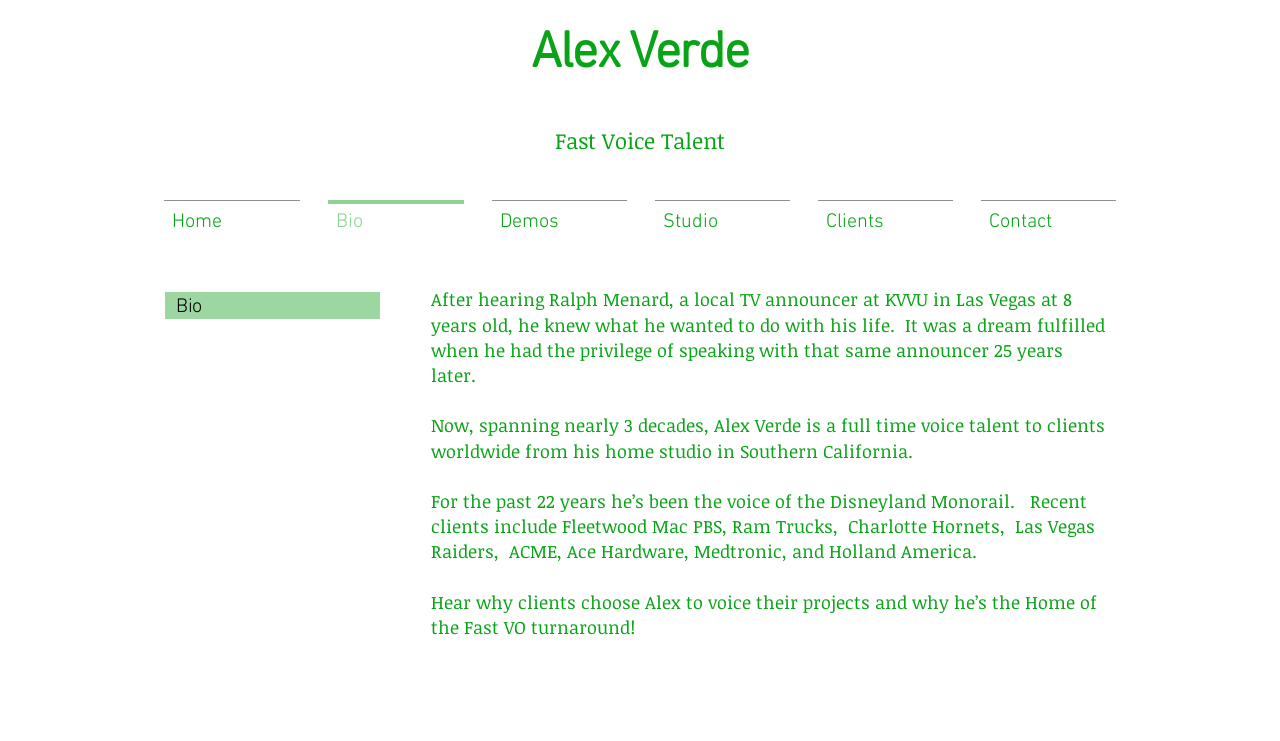Locate and extract the text of the main heading on the webpage.

Alex Verde
 
Fast Voice Talent